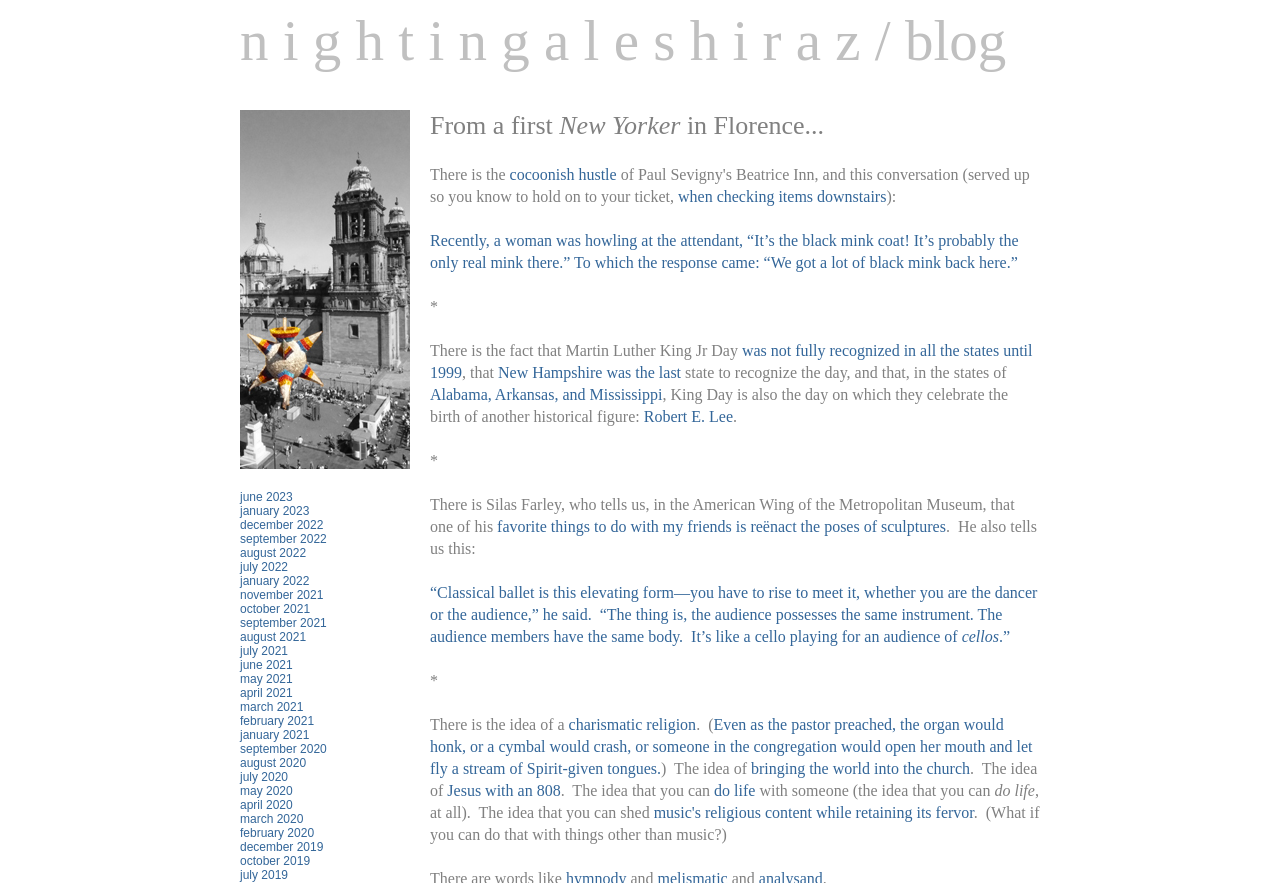What is the topic of the post with the image?
Please give a detailed and thorough answer to the question, covering all relevant points.

The post with the image has the text 'Zócalo...' next to it, suggesting that the topic of the post is related to Zócalo, which is likely a reference to the main square in Mexico City.